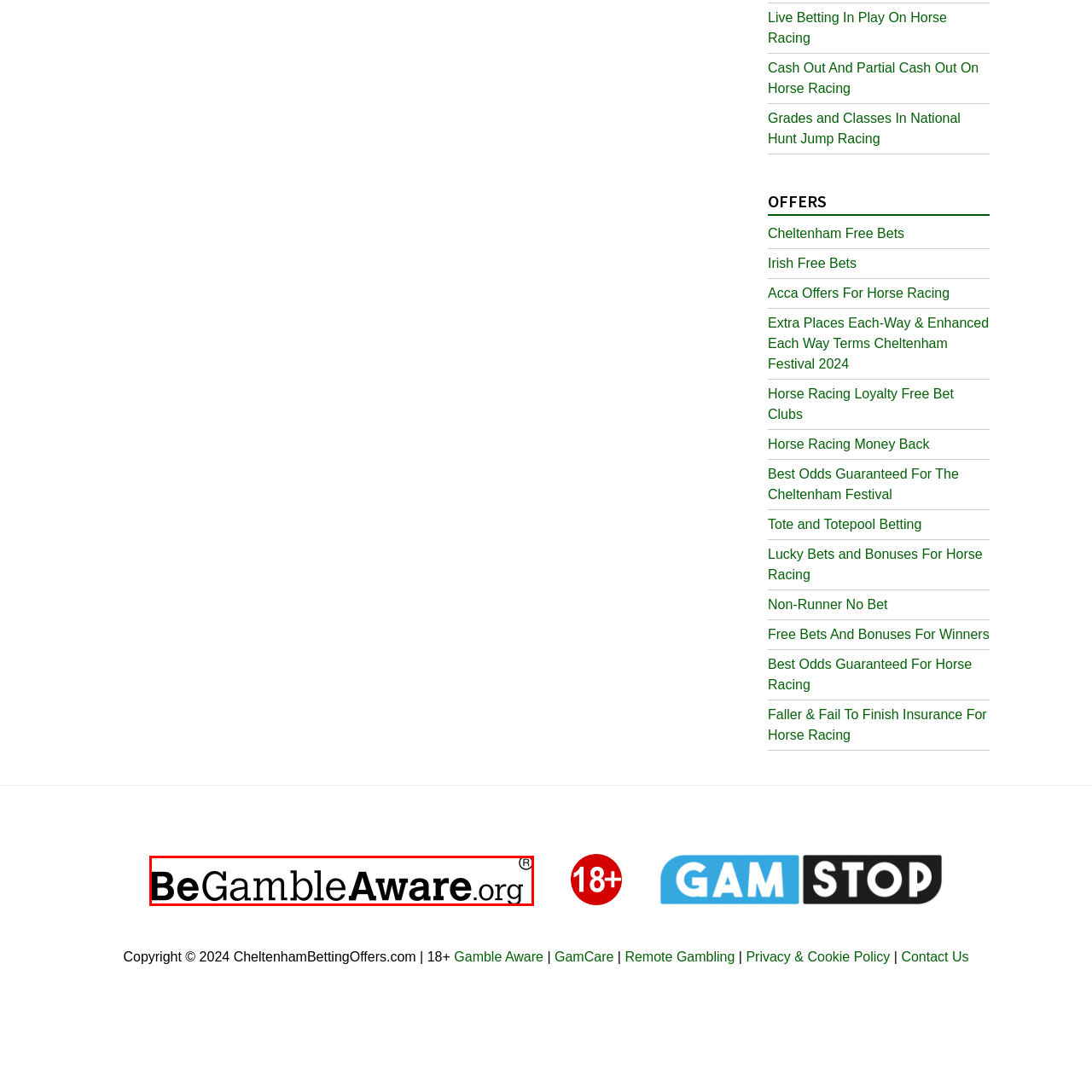Create a detailed narrative of the scene depicted inside the red-outlined image.

The image features the logo of BeGambleAware.org, prominently displayed in bold black text. This organization serves as a critical resource, promoting responsible gambling and offering support to individuals facing gambling-related challenges. With a mission to ensure that the public is informed about safe gambling practices, the logo represents a commitment to awareness and safety in gaming activities. The image is set against a neutral background, enhancing its visibility and significance in promoting responsible gambling behavior.